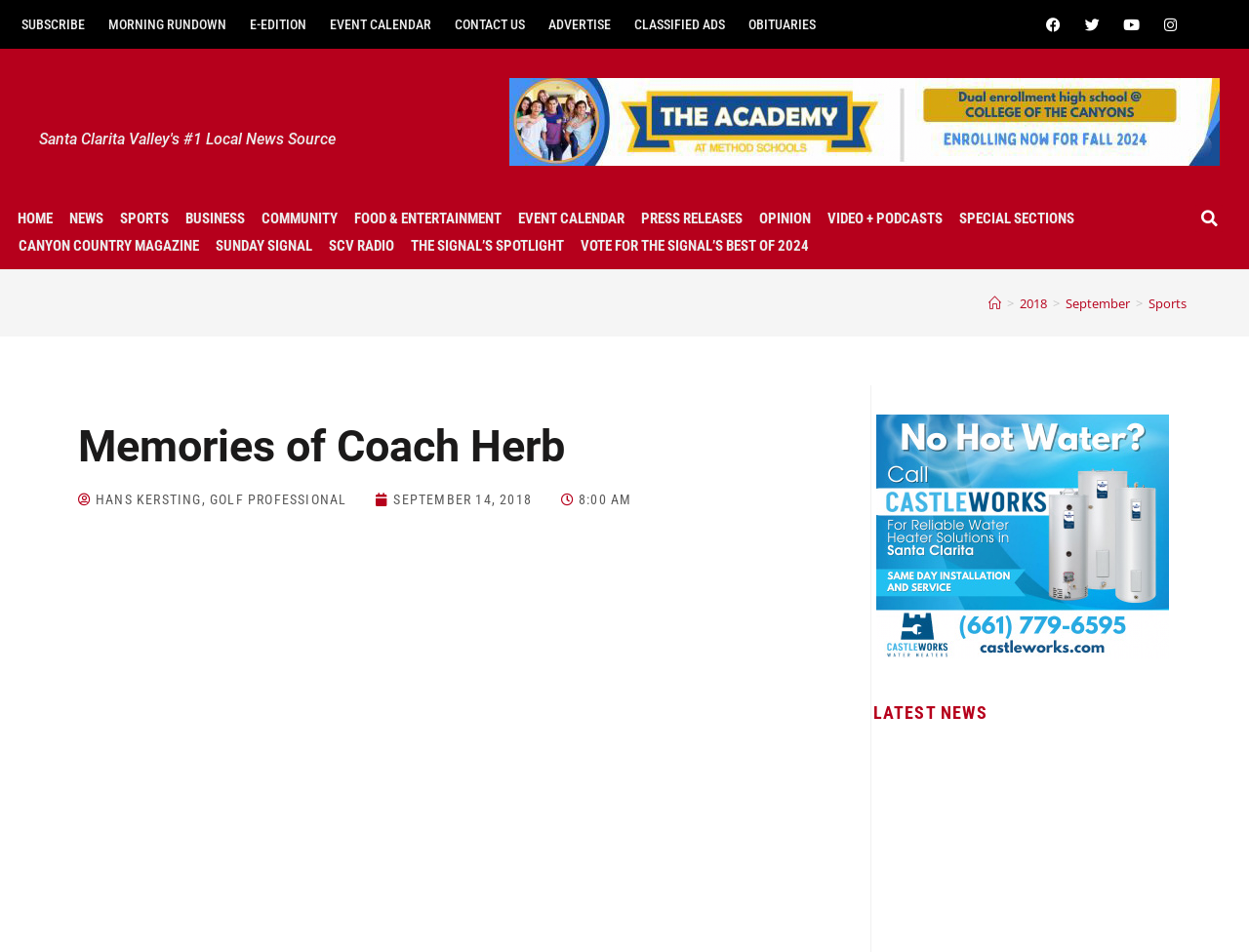What is the category of the article?
Based on the image, respond with a single word or phrase.

Sports